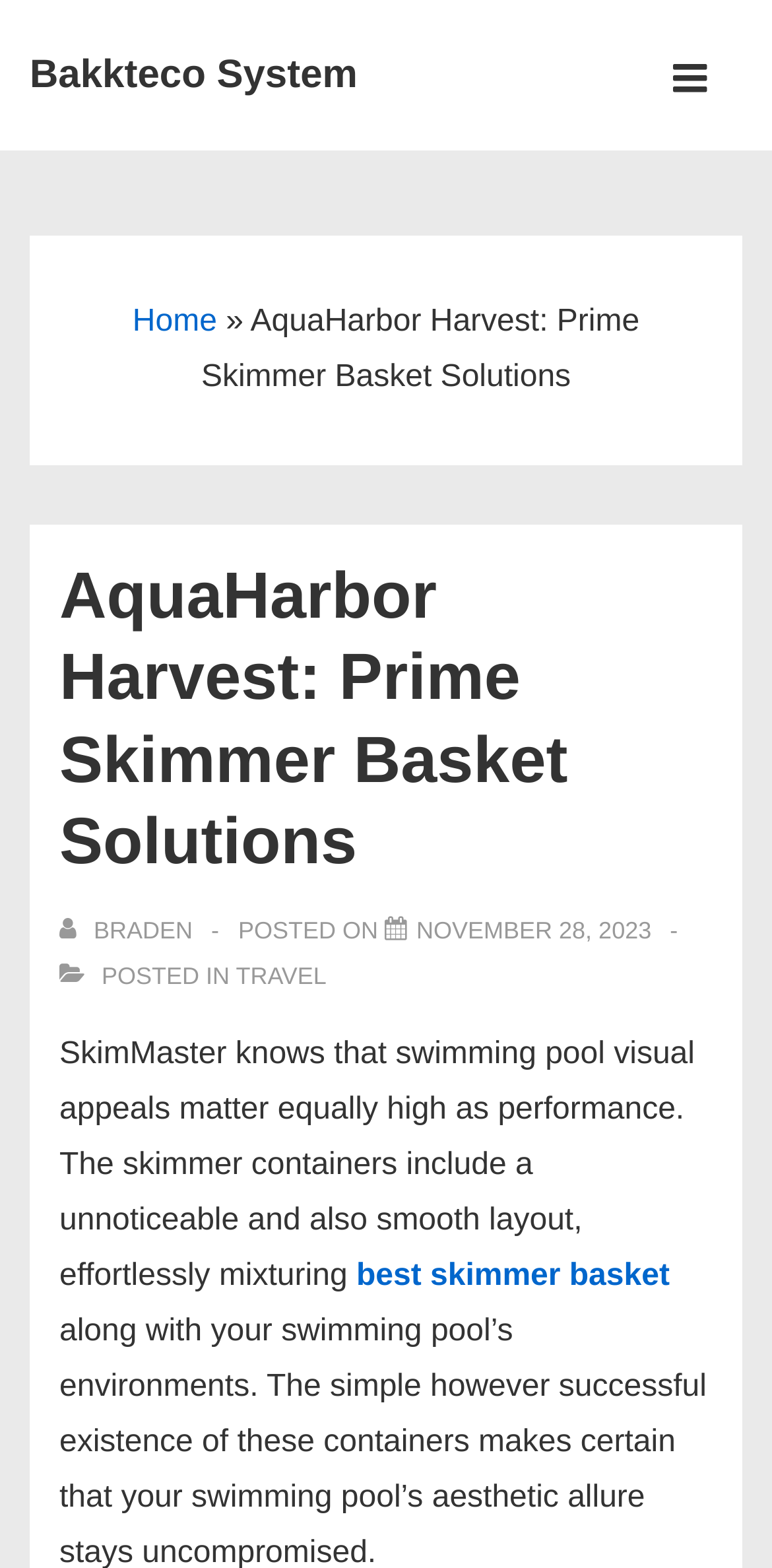From the webpage screenshot, predict the bounding box of the UI element that matches this description: "Bakkteco System".

[0.038, 0.034, 0.463, 0.062]